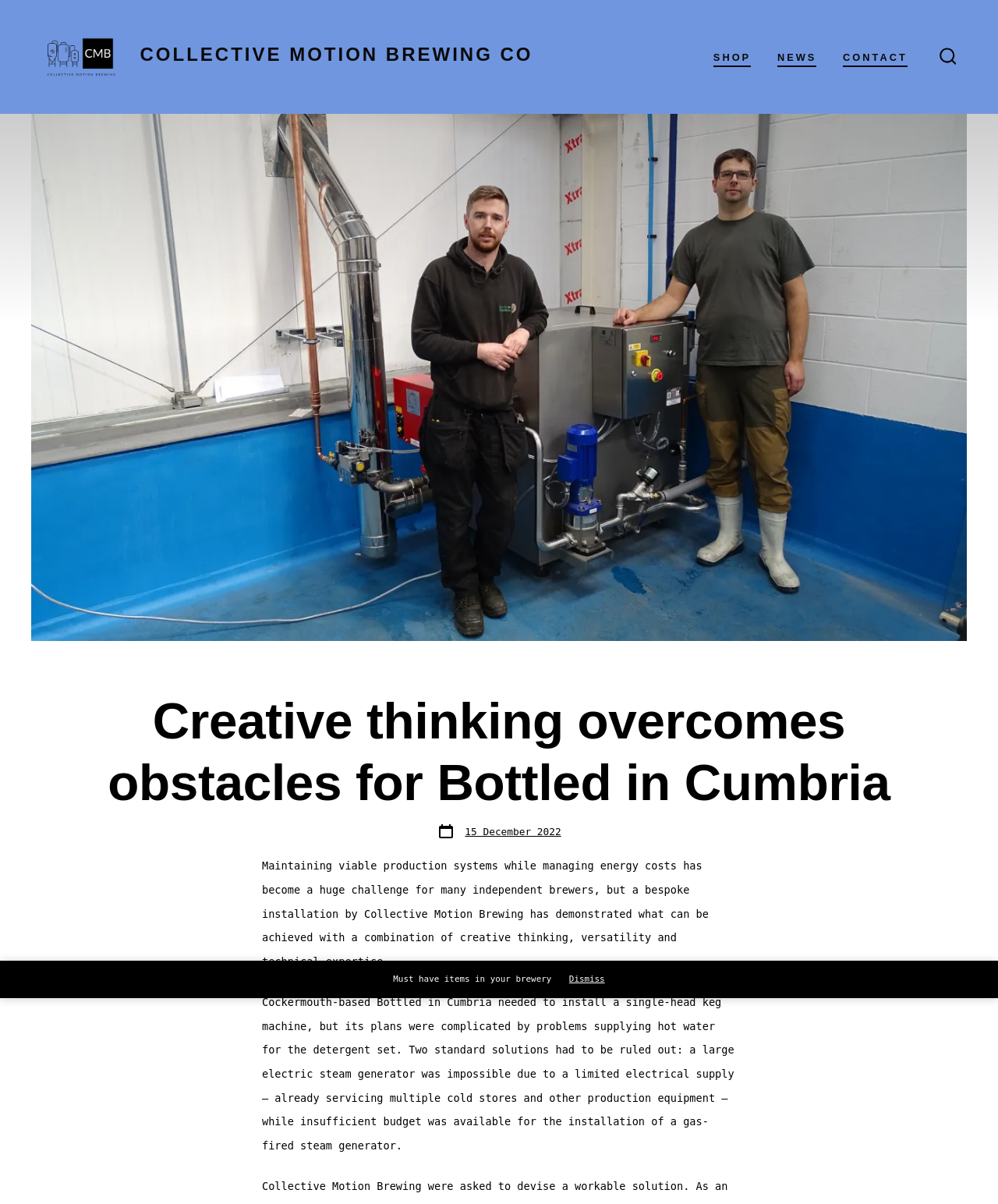What is the purpose of the button with the text 'SEARCH TOGGLE'?
Look at the image and answer with only one word or phrase.

To toggle search